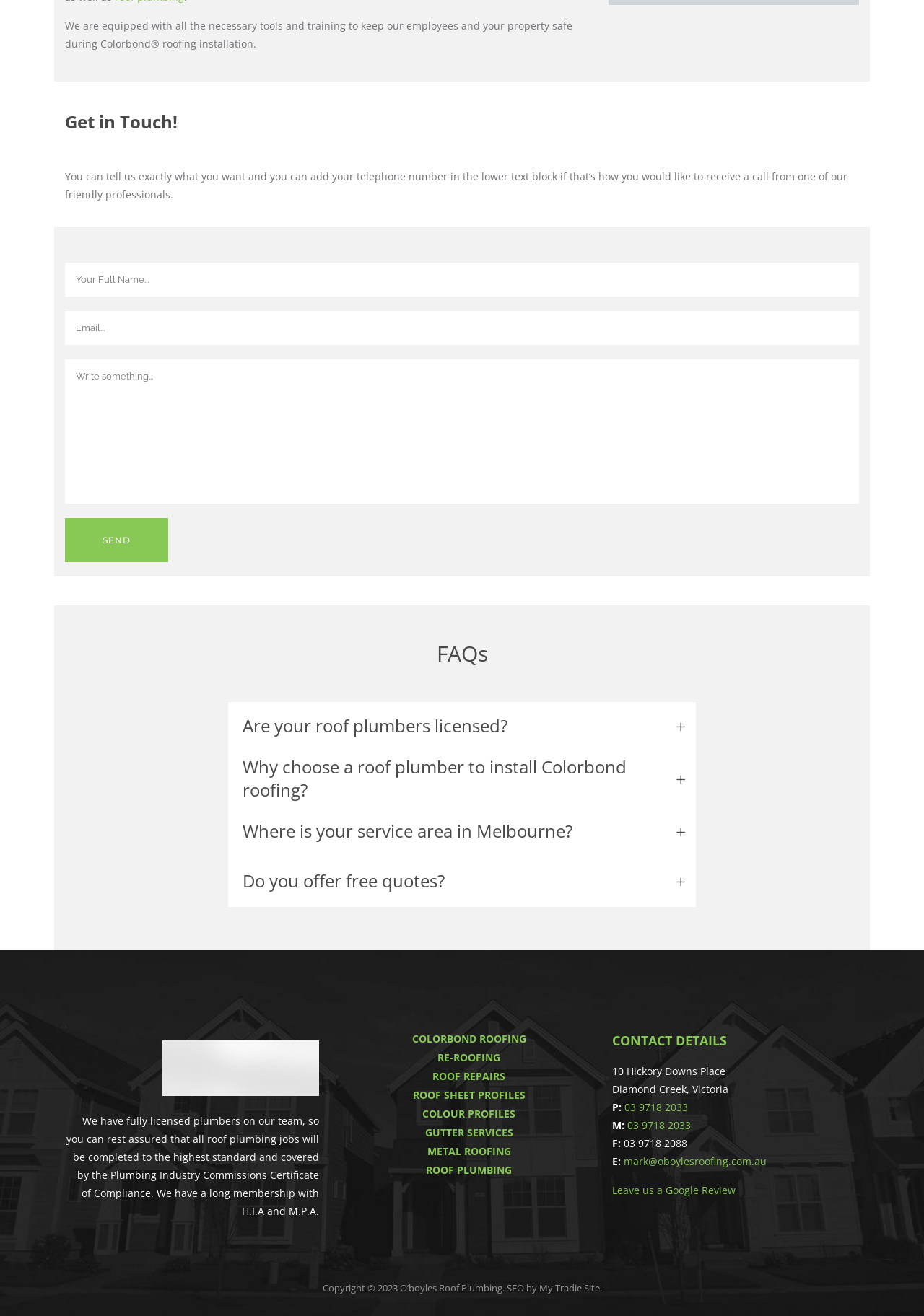Predict the bounding box of the UI element that fits this description: "name="your-name" placeholder="Your Full Name..."".

[0.07, 0.2, 0.93, 0.225]